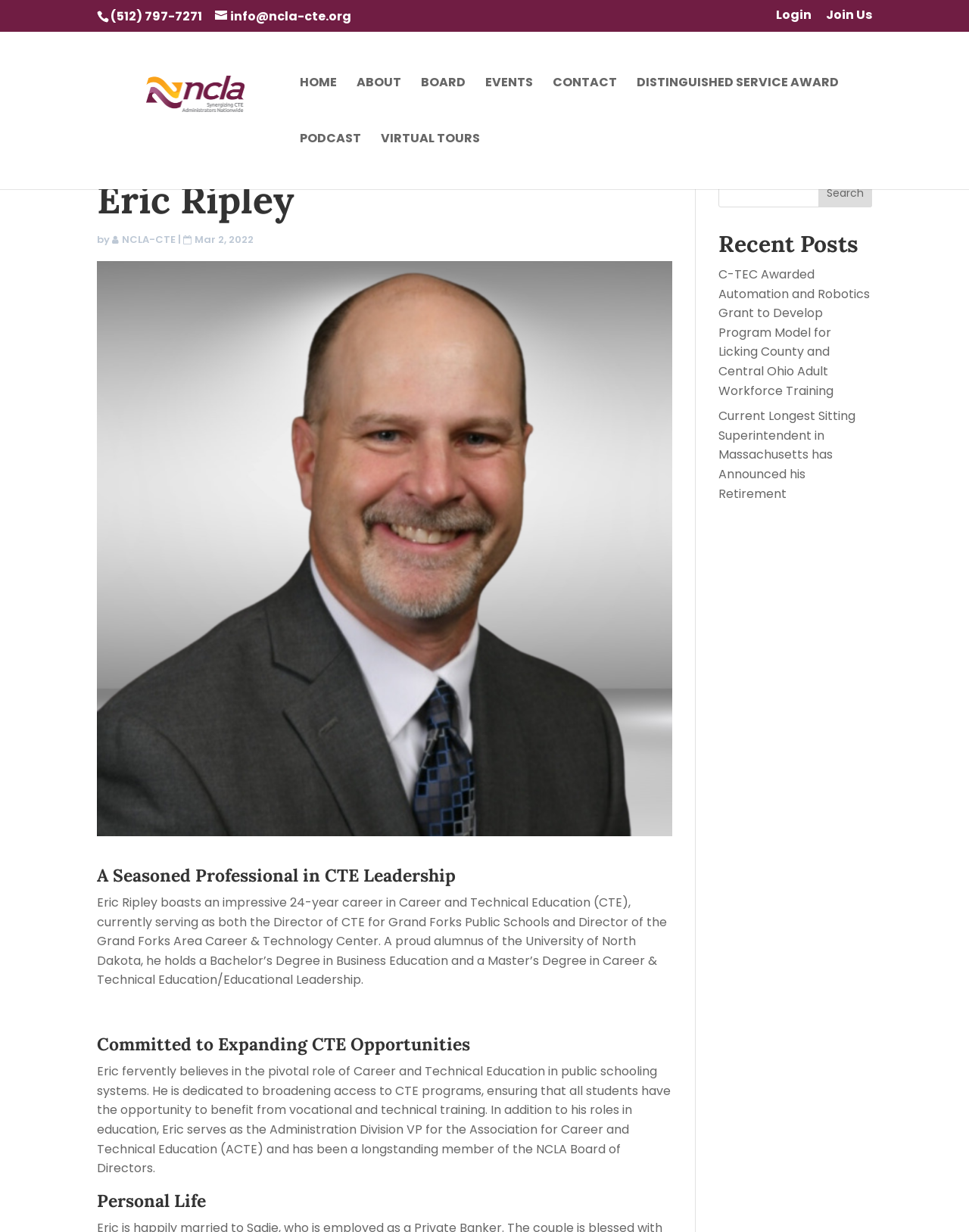Deliver a detailed narrative of the webpage's visual and textual elements.

The webpage is about Eric Ripley, a seasoned professional in Career and Technical Education (CTE) leadership. At the top left corner, there is a phone number "(512) 797-7271" and an email address "info@ncla-cte.org". Next to them is a login button and a "Join Us" button. 

On the top center, there is a logo of NCLA, accompanied by a link to the NCLA website. Below the logo, there is a navigation menu with links to "HOME", "ABOUT", "BOARD", "EVENTS", "CONTACT", "DISTINGUISHED SERVICE AWARD", and "PODCAST". 

On the left side, there is a heading "Eric Ripley" followed by a brief description of him, including his current roles and educational background. Below this section, there are three headings: "A Seasoned Professional in CTE Leadership", "Committed to Expanding CTE Opportunities", and "Personal Life". Each heading is followed by a paragraph of text describing Eric Ripley's career and personal life.

On the right side, there is a search bar with a search button. Below the search bar, there is a heading "Recent Posts" followed by two links to news articles. 

There are a total of 9 links to different pages or websites on the webpage, including the navigation menu and the links to news articles. There are also 3 headings and 7 blocks of text, including the phone number and email address.